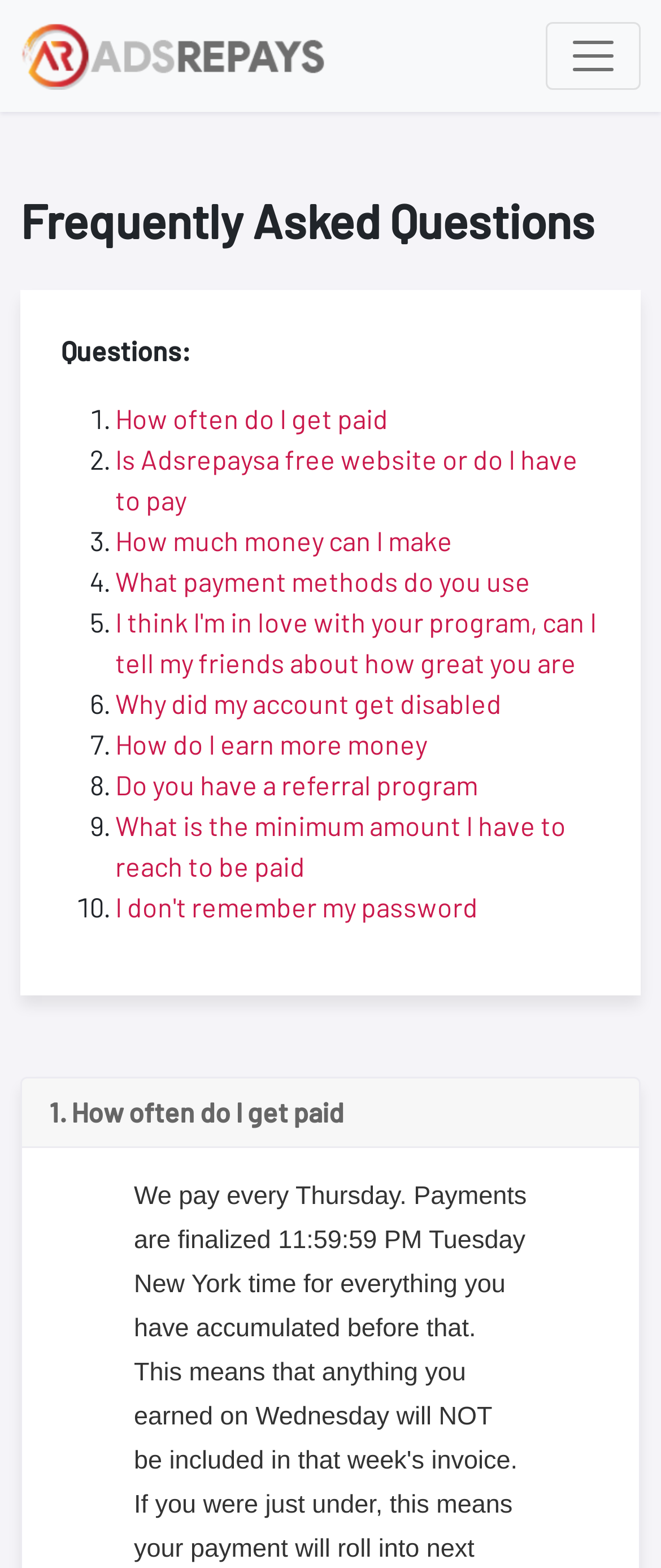What is the minimum amount to be paid?
Please give a detailed and elaborate answer to the question.

I found a link in the FAQ section with the text 'What is the minimum amount I have to reach to be paid' at coordinates [0.174, 0.516, 0.856, 0.563], but the answer is not provided on this webpage.